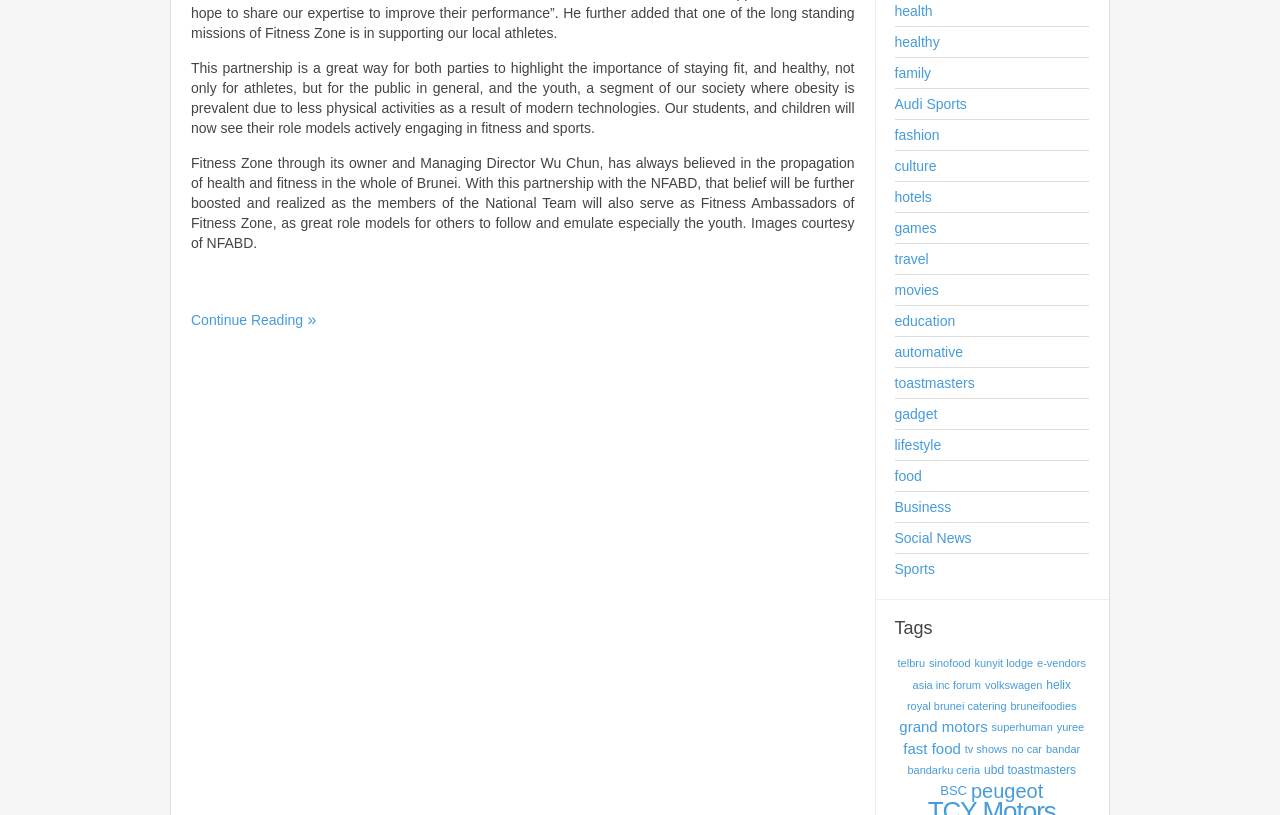Identify the bounding box coordinates of the clickable region required to complete the instruction: "Read more about the partnership". The coordinates should be given as four float numbers within the range of 0 and 1, i.e., [left, top, right, bottom].

[0.149, 0.383, 0.247, 0.403]